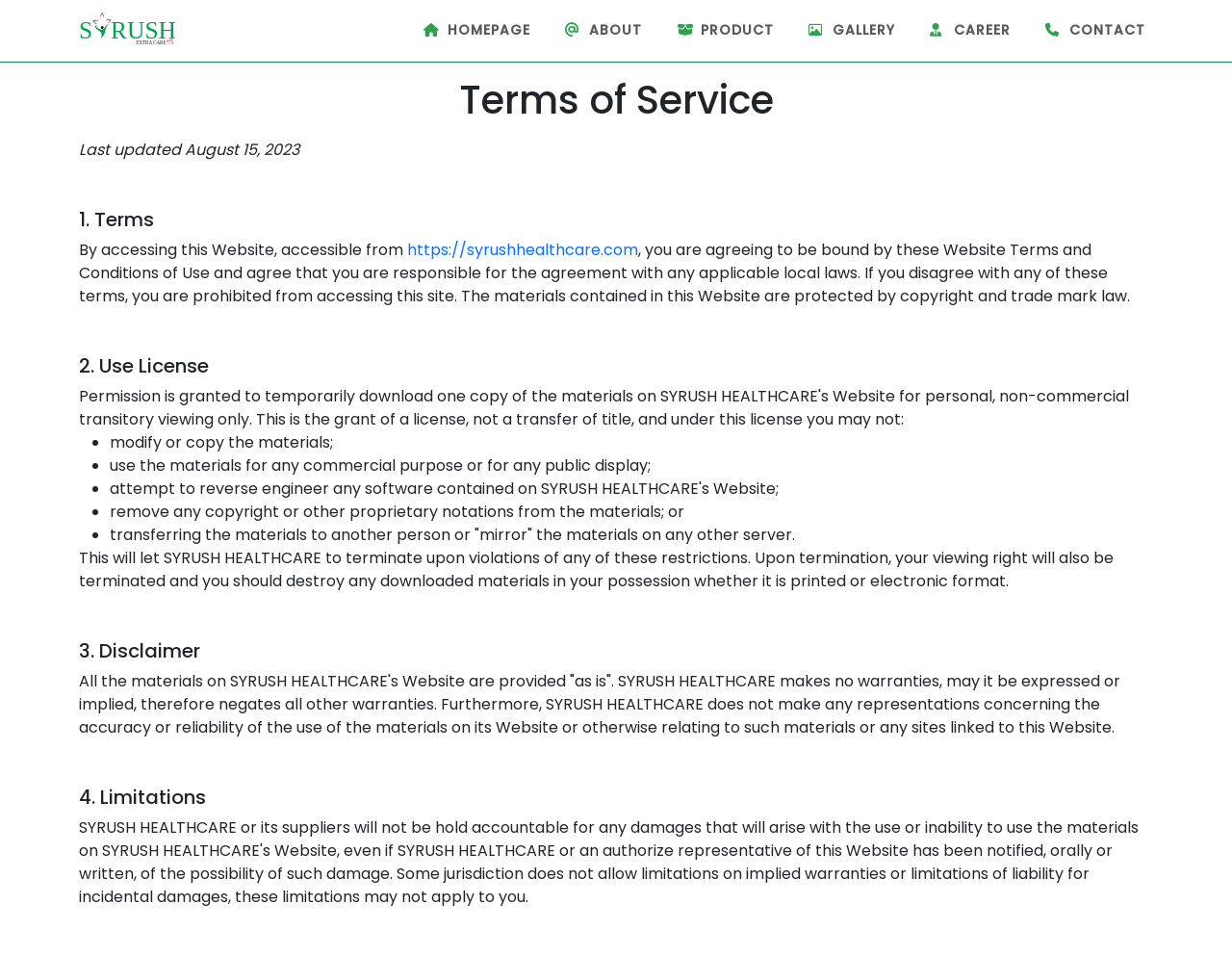Find and indicate the bounding box coordinates of the region you should select to follow the given instruction: "visit gallery".

[0.65, 0.013, 0.733, 0.051]